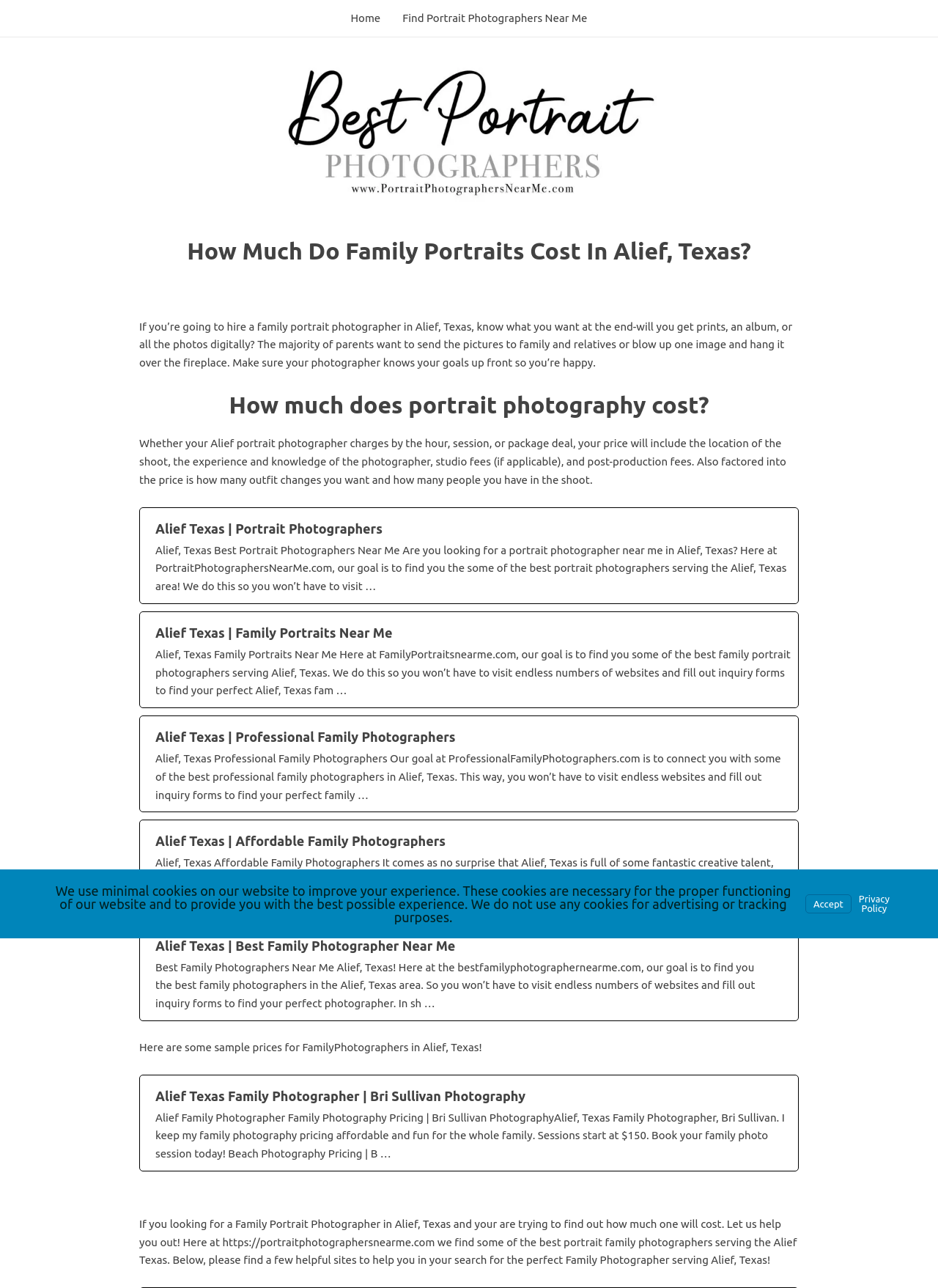Identify the bounding box coordinates for the element you need to click to achieve the following task: "Click on 'Alief Texas | Family Portraits Near Me'". Provide the bounding box coordinates as four float numbers between 0 and 1, in the form [left, top, right, bottom].

[0.149, 0.475, 0.851, 0.549]